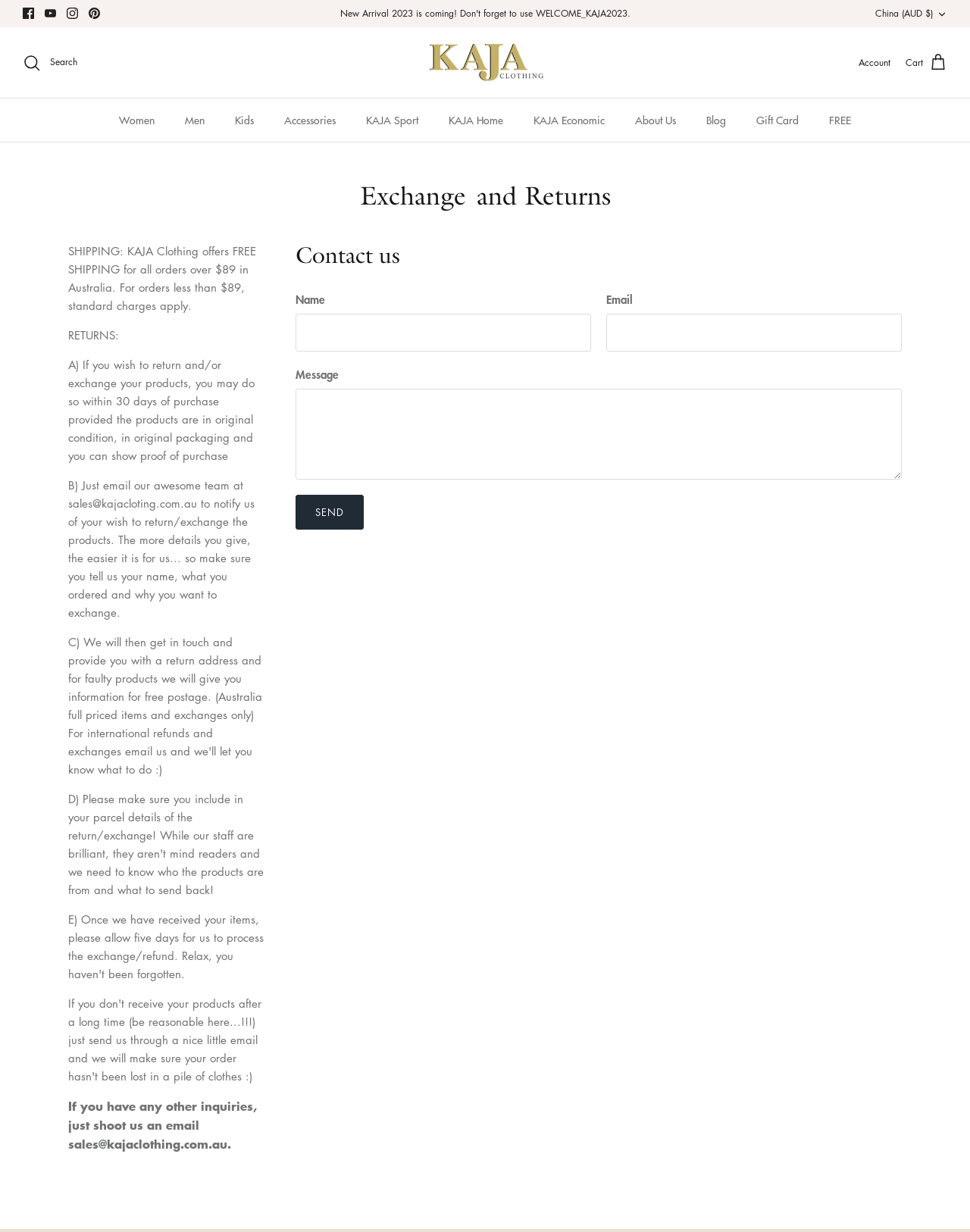What is the purpose of the 'Contact us' section?
Based on the screenshot, answer the question with a single word or phrase.

To send a message